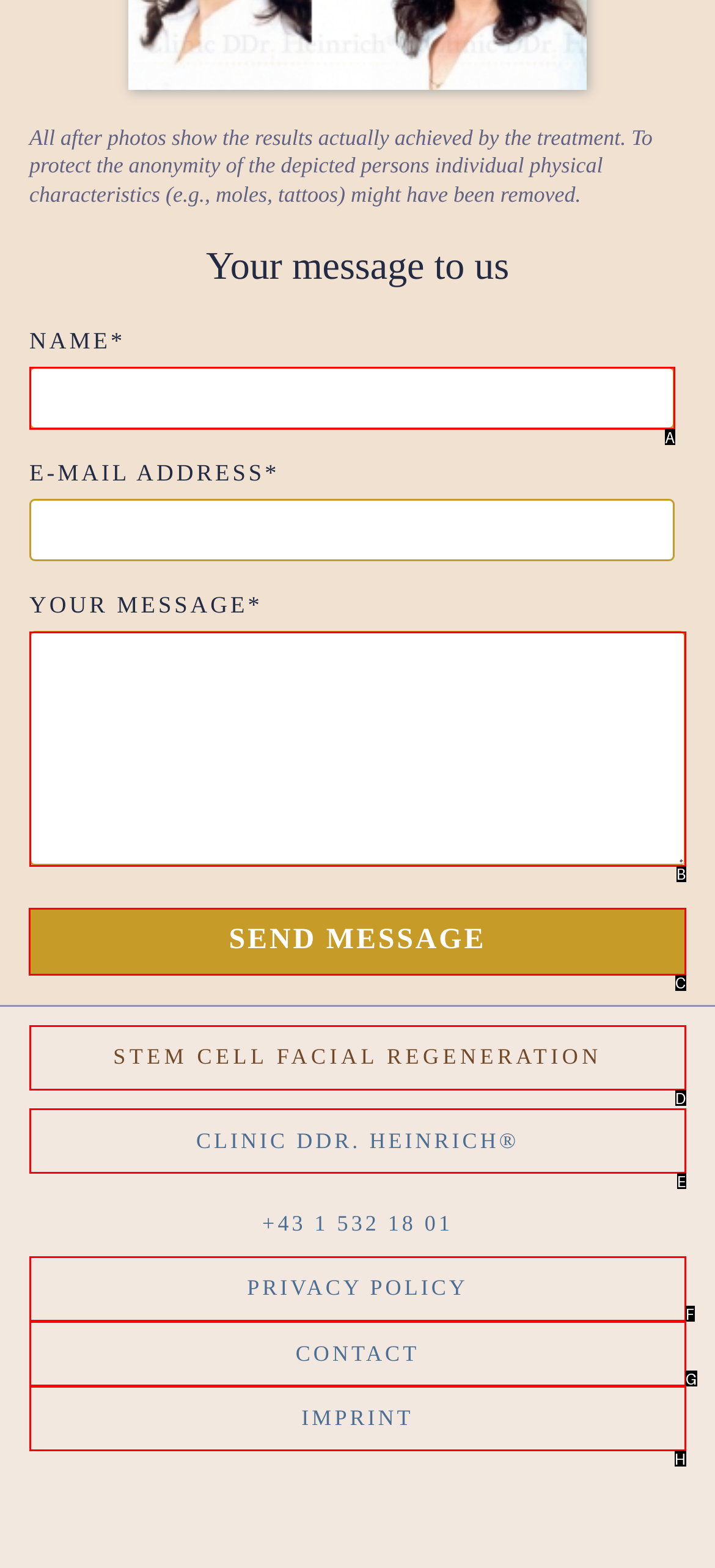Select the correct UI element to click for this task: Click the send message button.
Answer using the letter from the provided options.

C